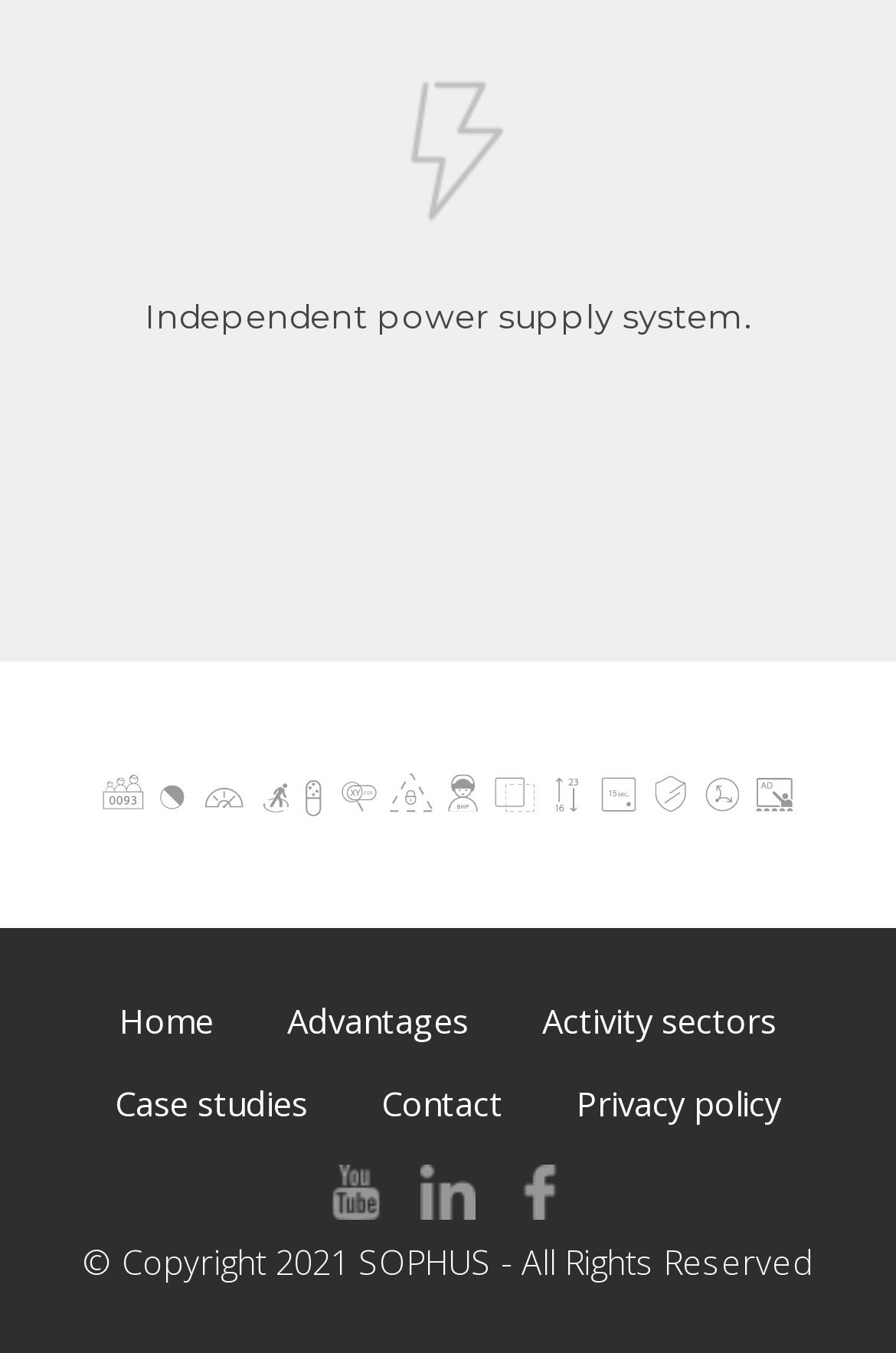Respond with a single word or short phrase to the following question: 
What is the position of the 'Case studies' link?

Below 'Advantages' link